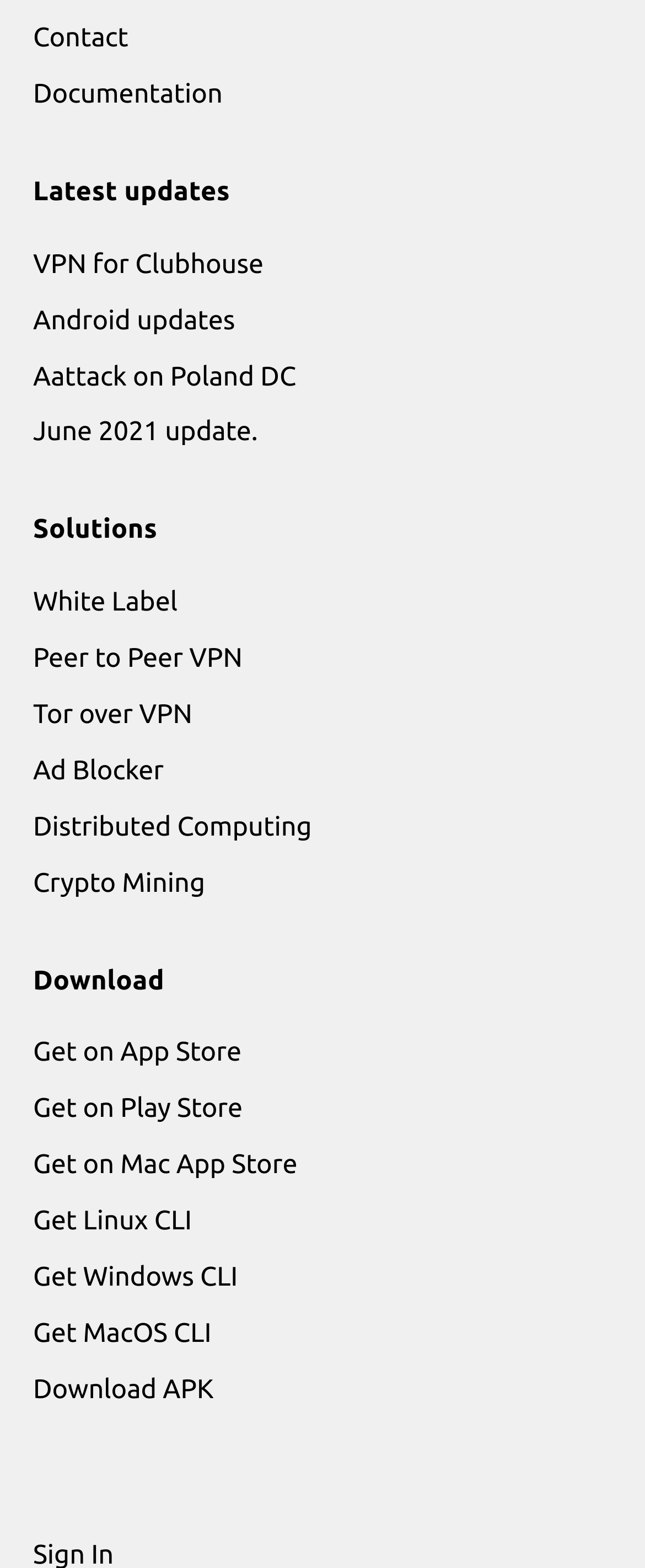Return the bounding box coordinates of the UI element that corresponds to this description: "Contact". The coordinates must be given as four float numbers in the range of 0 and 1, [left, top, right, bottom].

[0.051, 0.015, 0.199, 0.034]